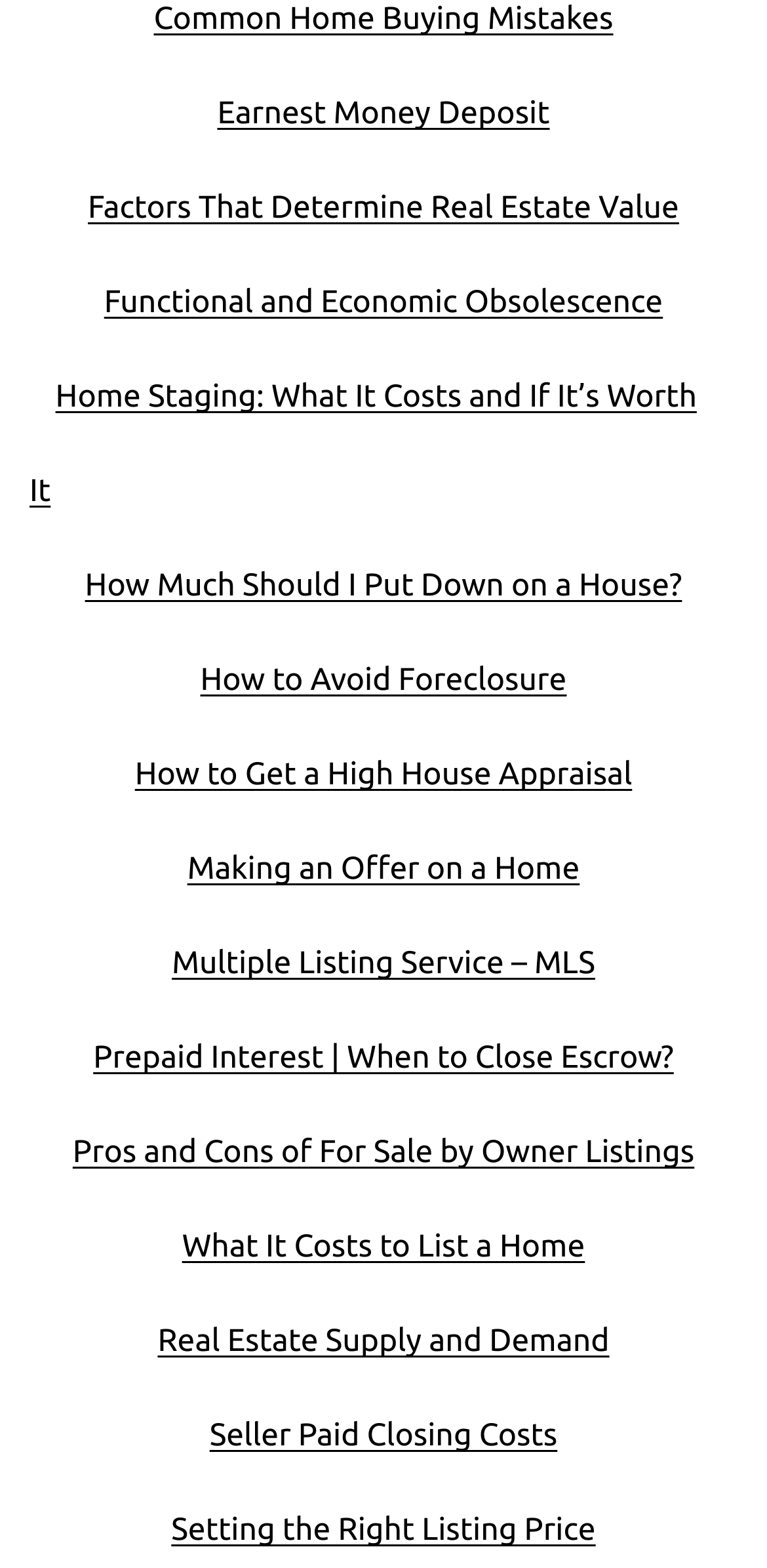Find the coordinates for the bounding box of the element with this description: "Real Estate Supply and Demand".

[0.172, 0.823, 0.828, 0.887]